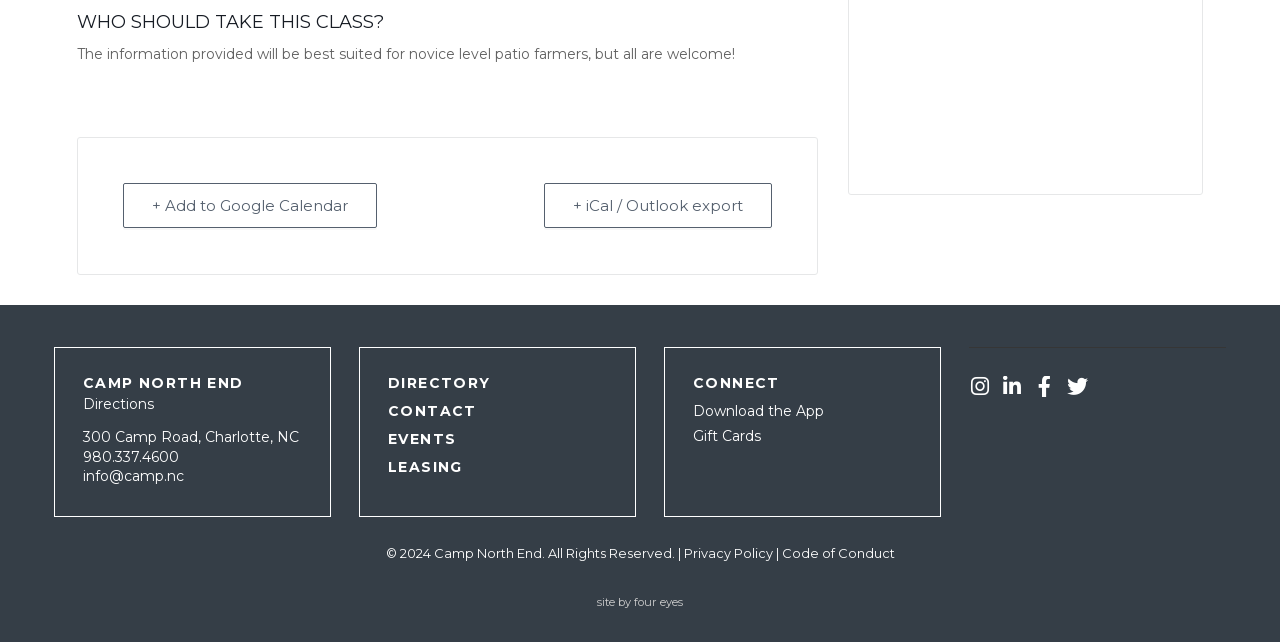Could you highlight the region that needs to be clicked to execute the instruction: "Check privacy policy"?

[0.534, 0.85, 0.604, 0.873]